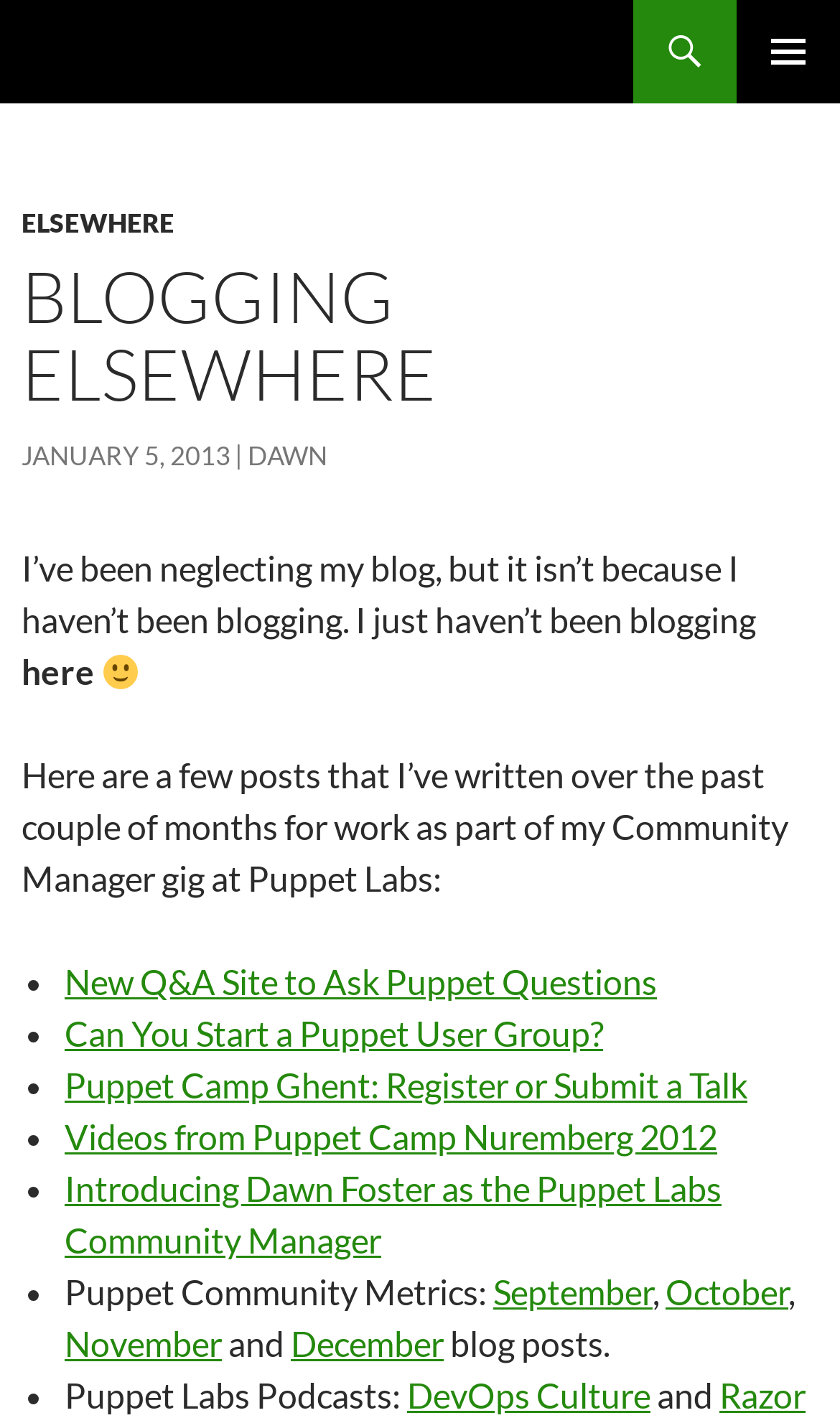Identify the bounding box coordinates of the element to click to follow this instruction: 'Visit the New Q&A Site to Ask Puppet Questions'. Ensure the coordinates are four float values between 0 and 1, provided as [left, top, right, bottom].

[0.077, 0.675, 0.782, 0.704]